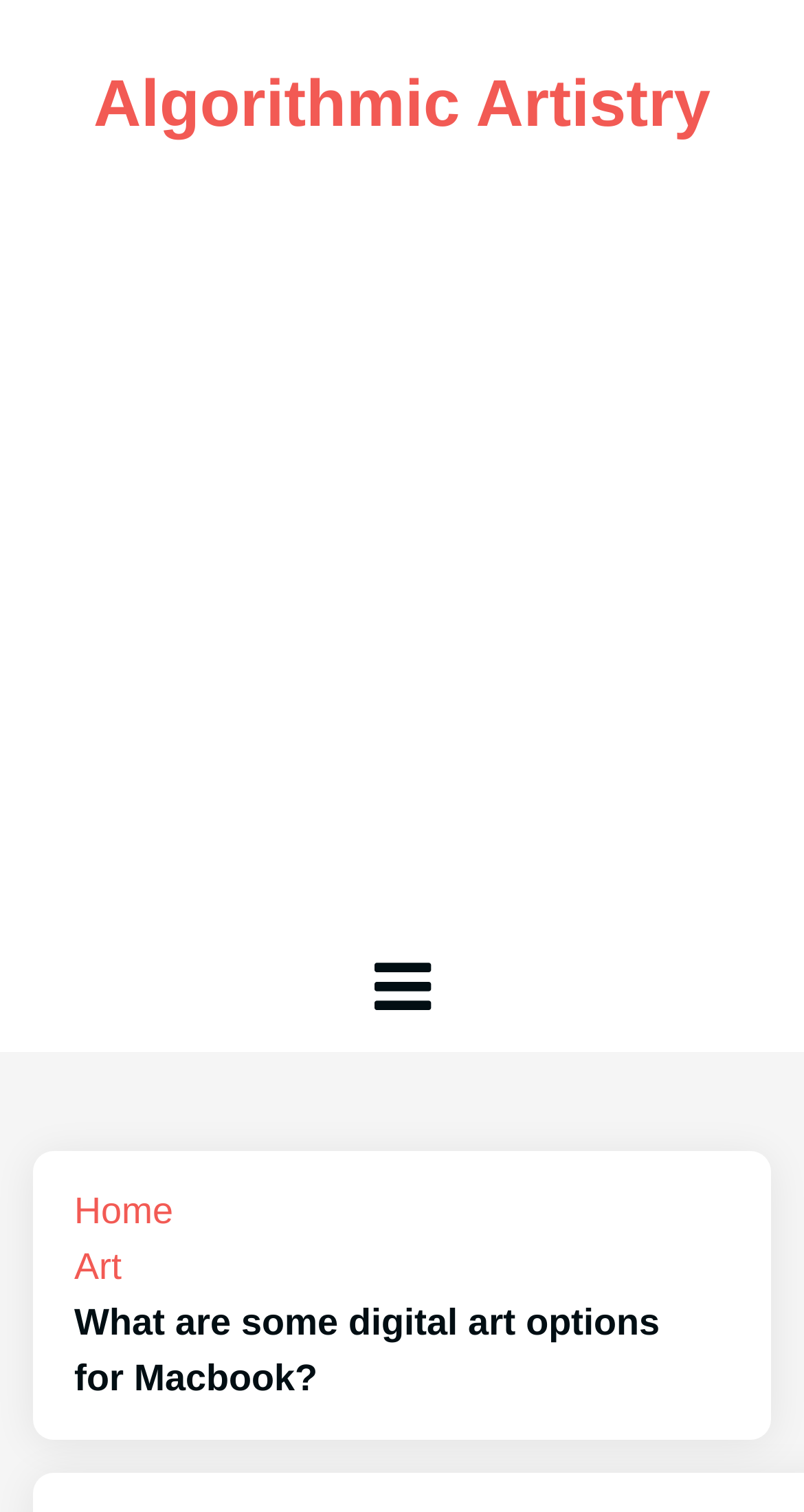What is the main topic of this webpage?
Answer the question with a detailed and thorough explanation.

Based on the webpage content, the main topic is about digital art options available for Macbook users, which is also reflected in the strong element 'What are some digital art options for Macbook?'.